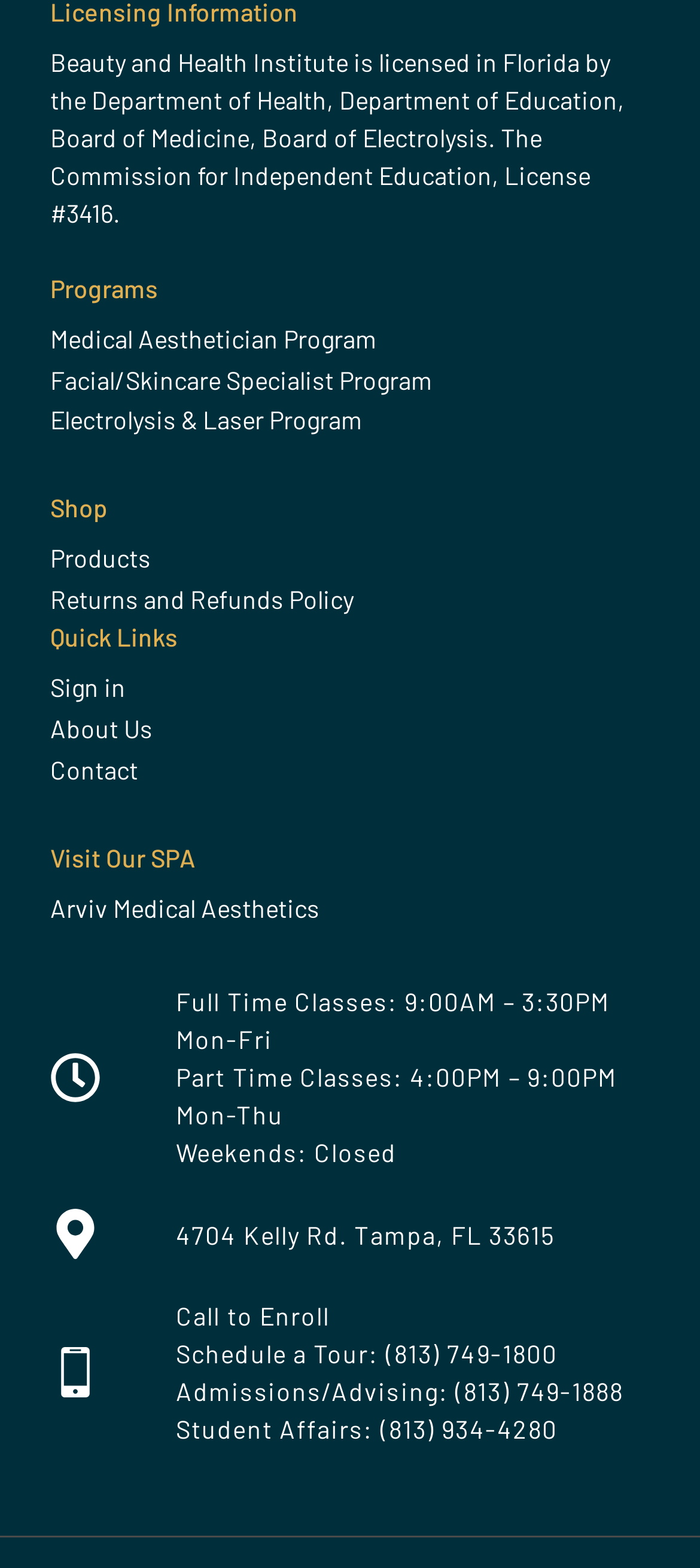Locate the bounding box coordinates of the clickable area needed to fulfill the instruction: "Visit Arviv Medical Aesthetics".

[0.072, 0.569, 0.456, 0.588]